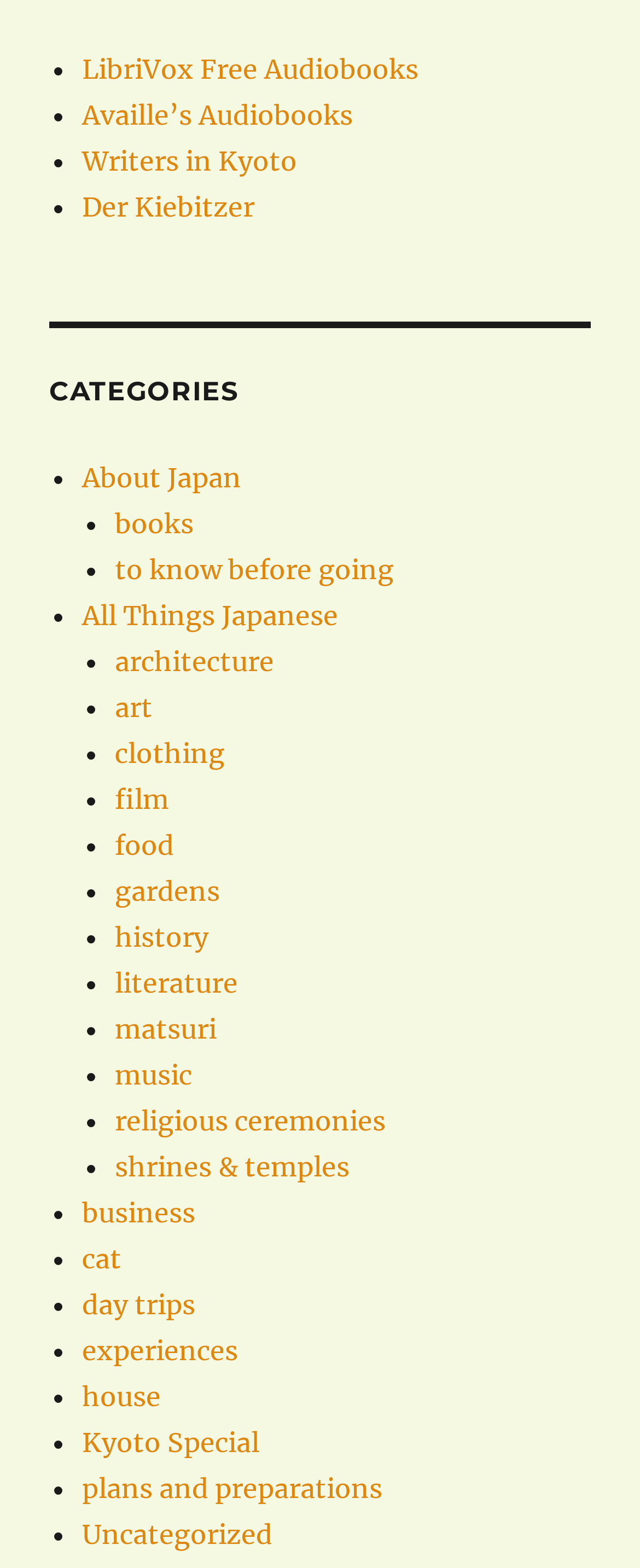Identify the bounding box coordinates of the clickable region necessary to fulfill the following instruction: "Visit 'Writers in Kyoto' page". The bounding box coordinates should be four float numbers between 0 and 1, i.e., [left, top, right, bottom].

[0.128, 0.092, 0.464, 0.113]